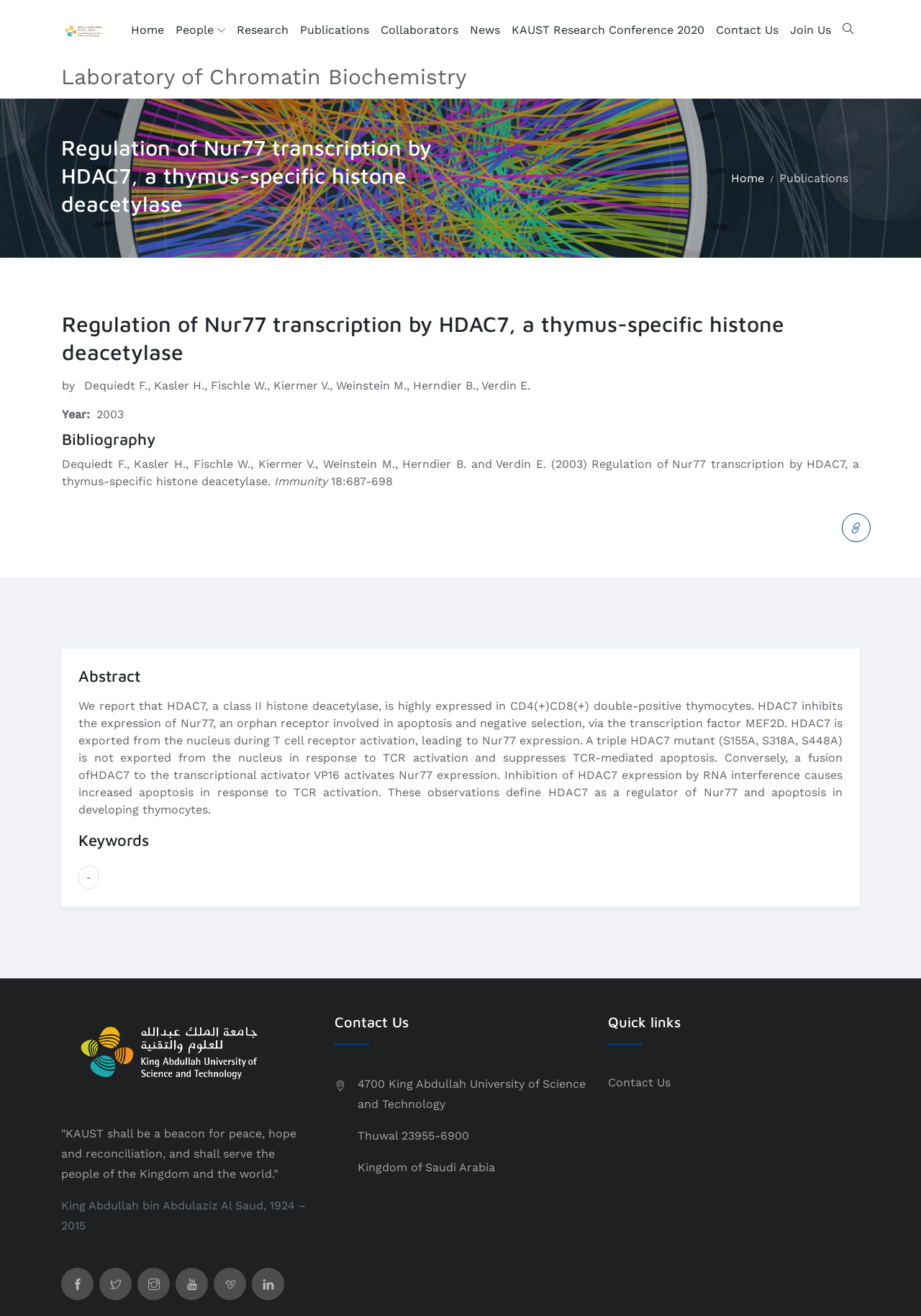Locate the bounding box coordinates of the item that should be clicked to fulfill the instruction: "Click the 'News' link".

[0.504, 0.0, 0.549, 0.046]